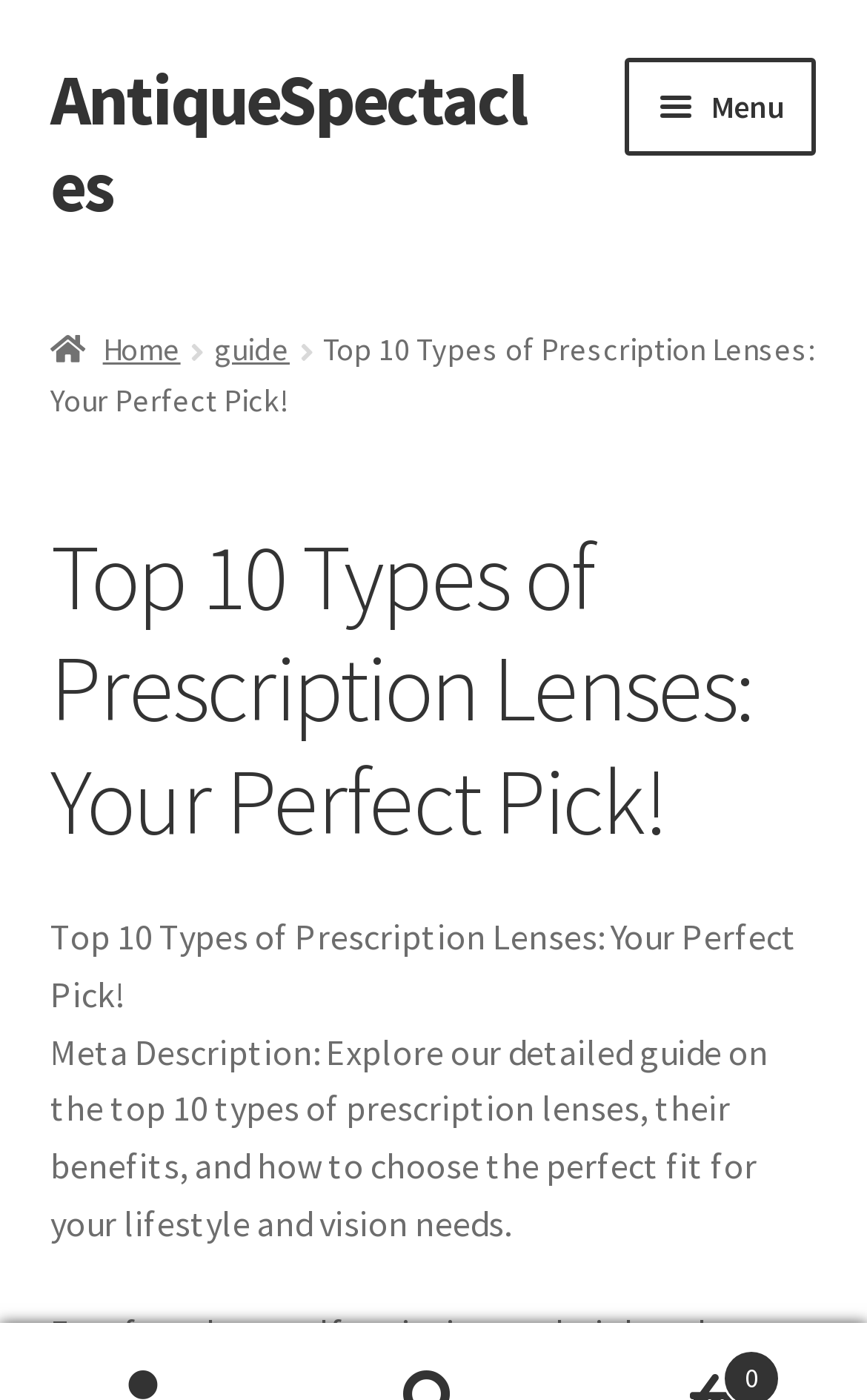How many sections are there in the primary navigation?
Provide a short answer using one word or a brief phrase based on the image.

11